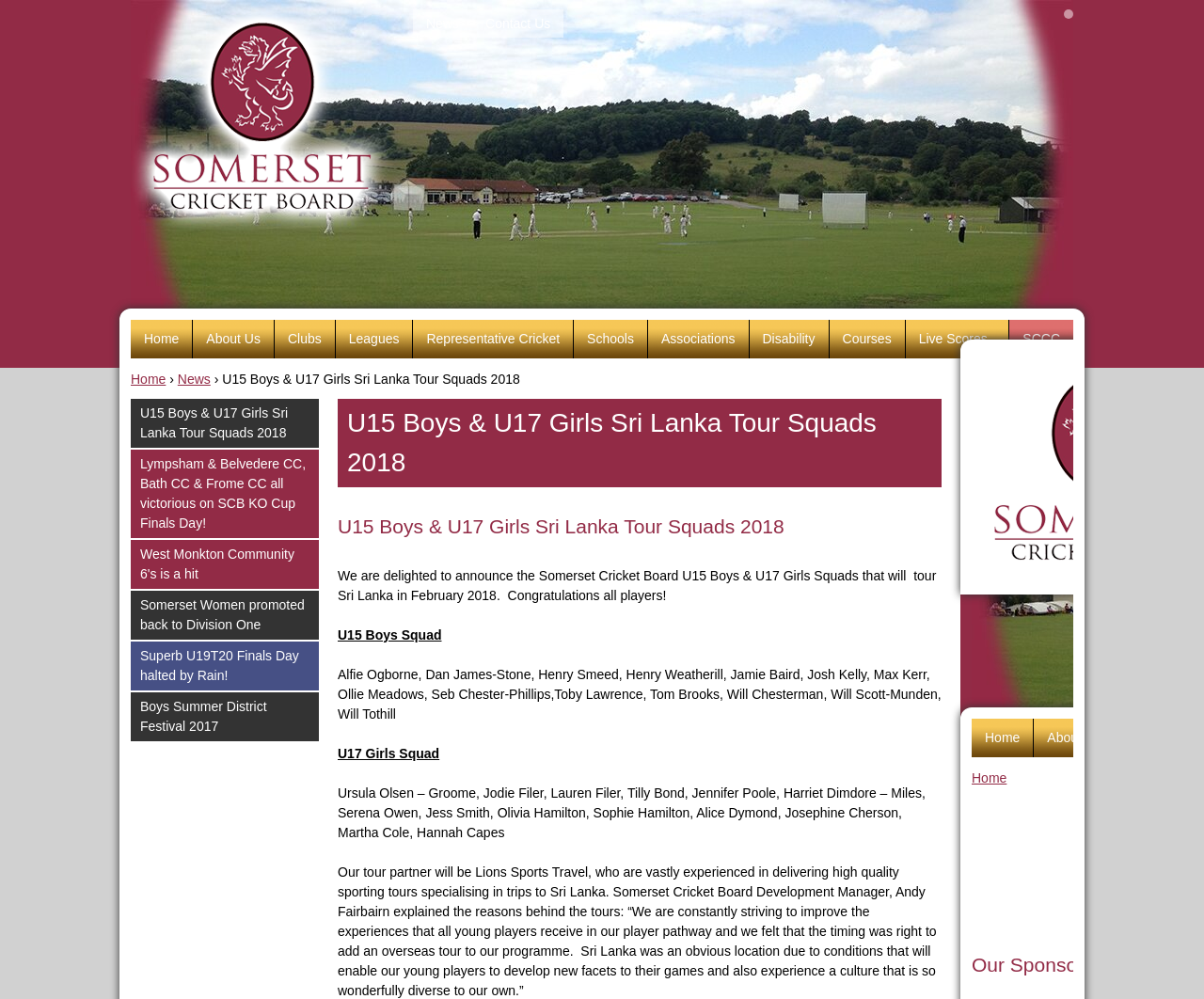Locate the bounding box coordinates of the clickable region necessary to complete the following instruction: "View U15 Boys & U17 Girls Sri Lanka Tour Squads 2018". Provide the coordinates in the format of four float numbers between 0 and 1, i.e., [left, top, right, bottom].

[0.28, 0.508, 0.782, 0.547]